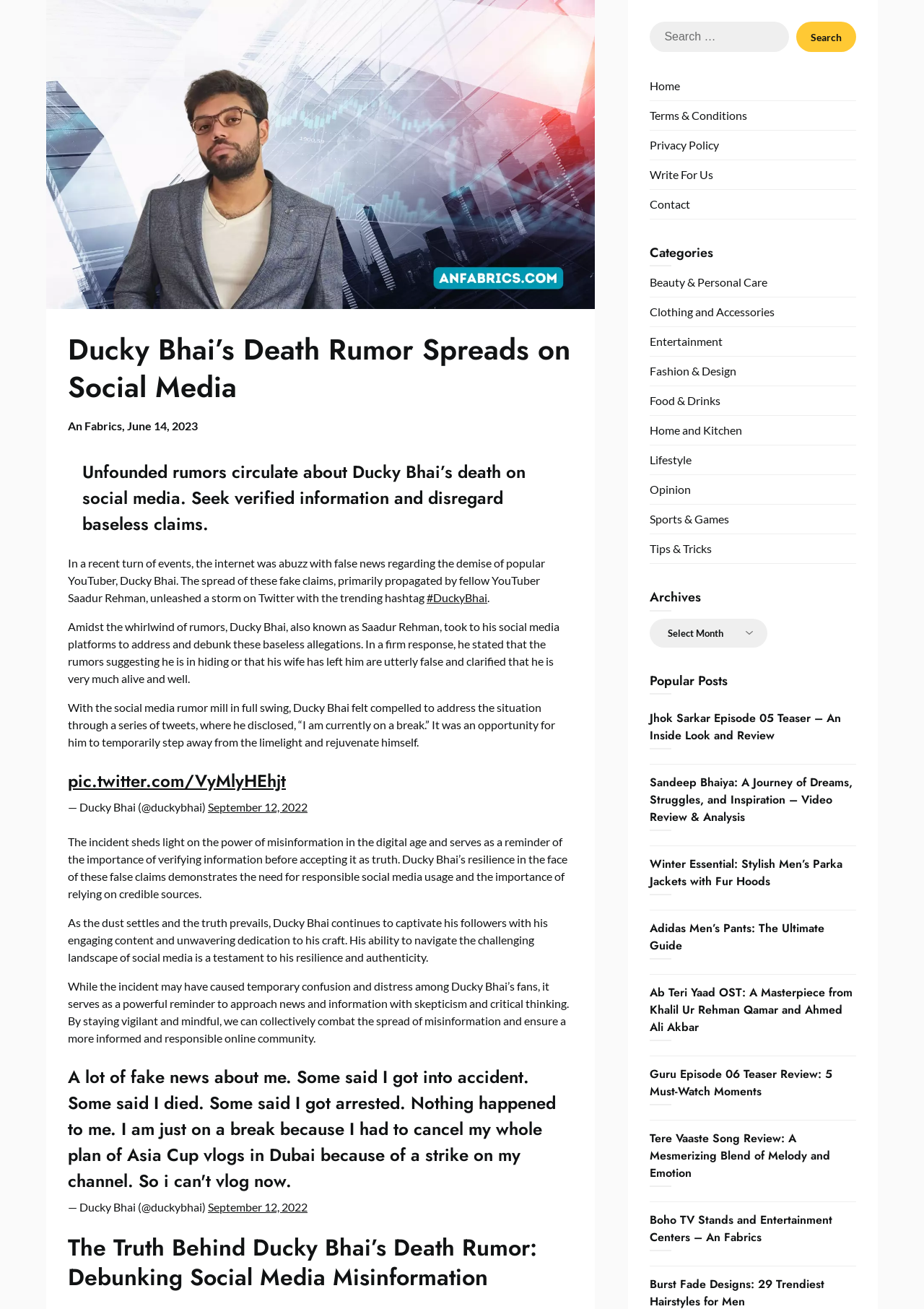Based on the element description Home, identify the bounding box coordinates for the UI element. The coordinates should be in the format (top-left x, top-left y, bottom-right x, bottom-right y) and within the 0 to 1 range.

[0.703, 0.059, 0.927, 0.077]